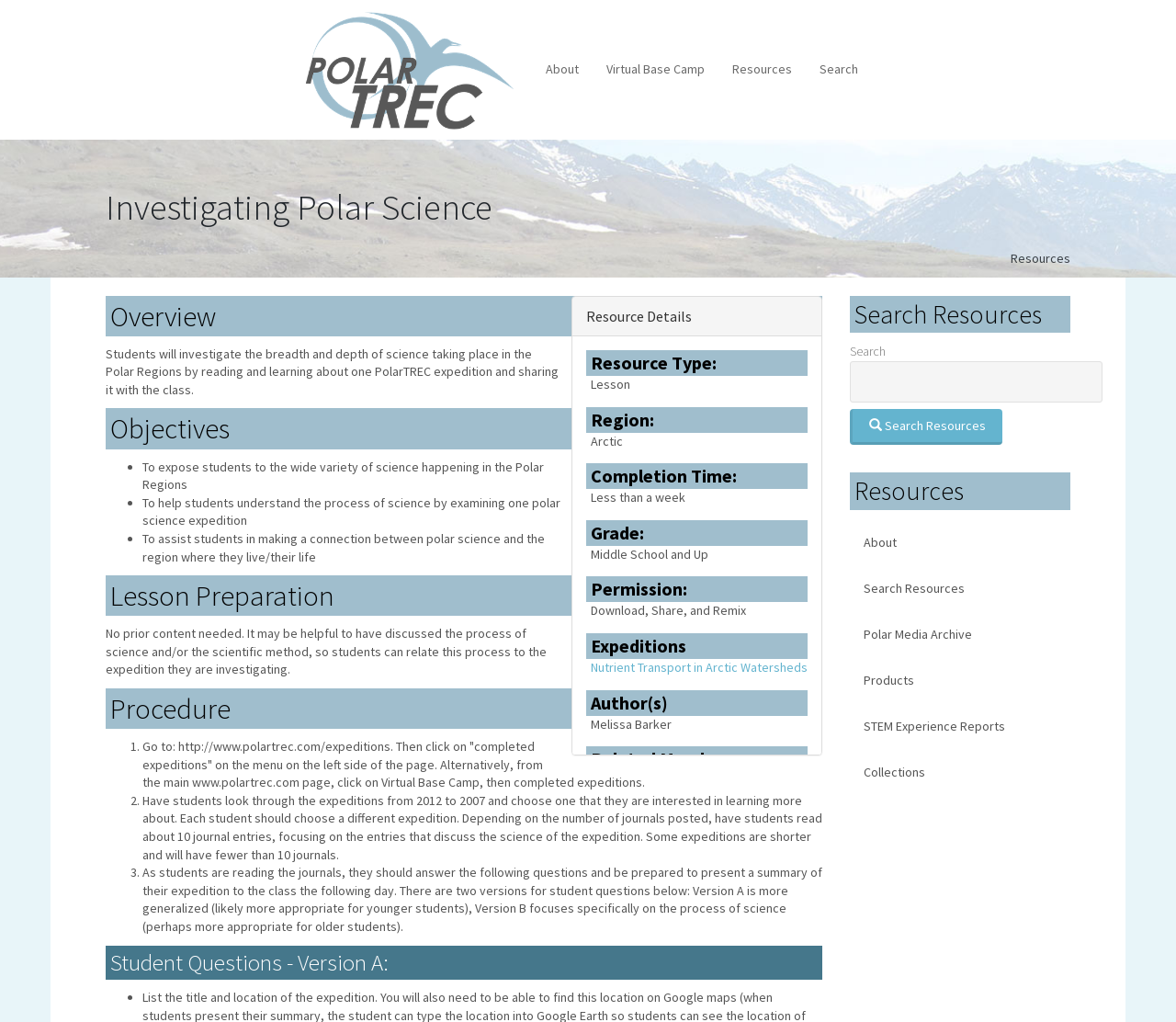What is the name of the expedition discussed in the 'Overview' section?
Provide a detailed and extensive answer to the question.

The 'Overview' section provides an overview of a specific polar science expedition, which is 'Nutrient Transport in Arctic Watersheds', and it explains the objectives and procedures of the expedition.